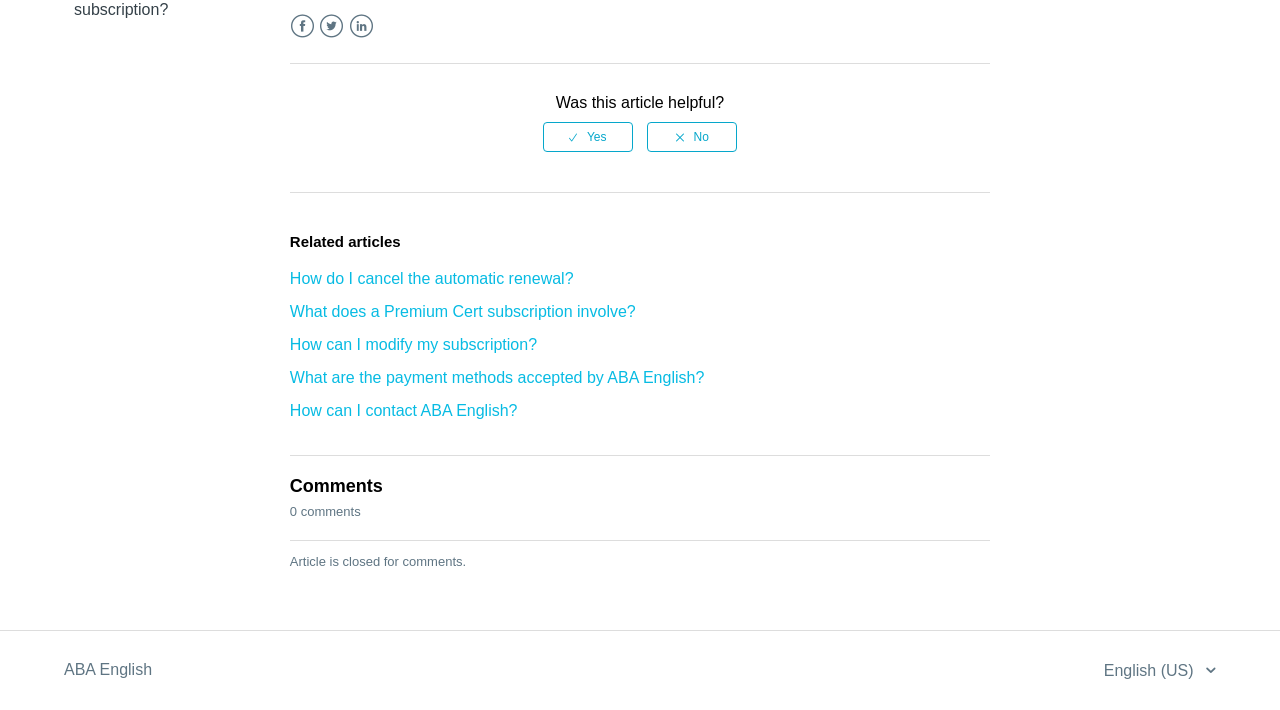Please find the bounding box coordinates in the format (top-left x, top-left y, bottom-right x, bottom-right y) for the given element description. Ensure the coordinates are floating point numbers between 0 and 1. Description: ABA English

[0.05, 0.931, 0.119, 0.958]